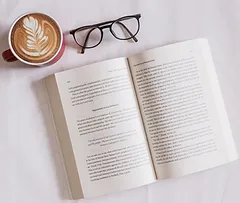Carefully examine the image and provide an in-depth answer to the question: What is resting nearby the book?

The image shows a pair of stylish eyeglasses placed beside the book, hinting at a comfortable reading experience.